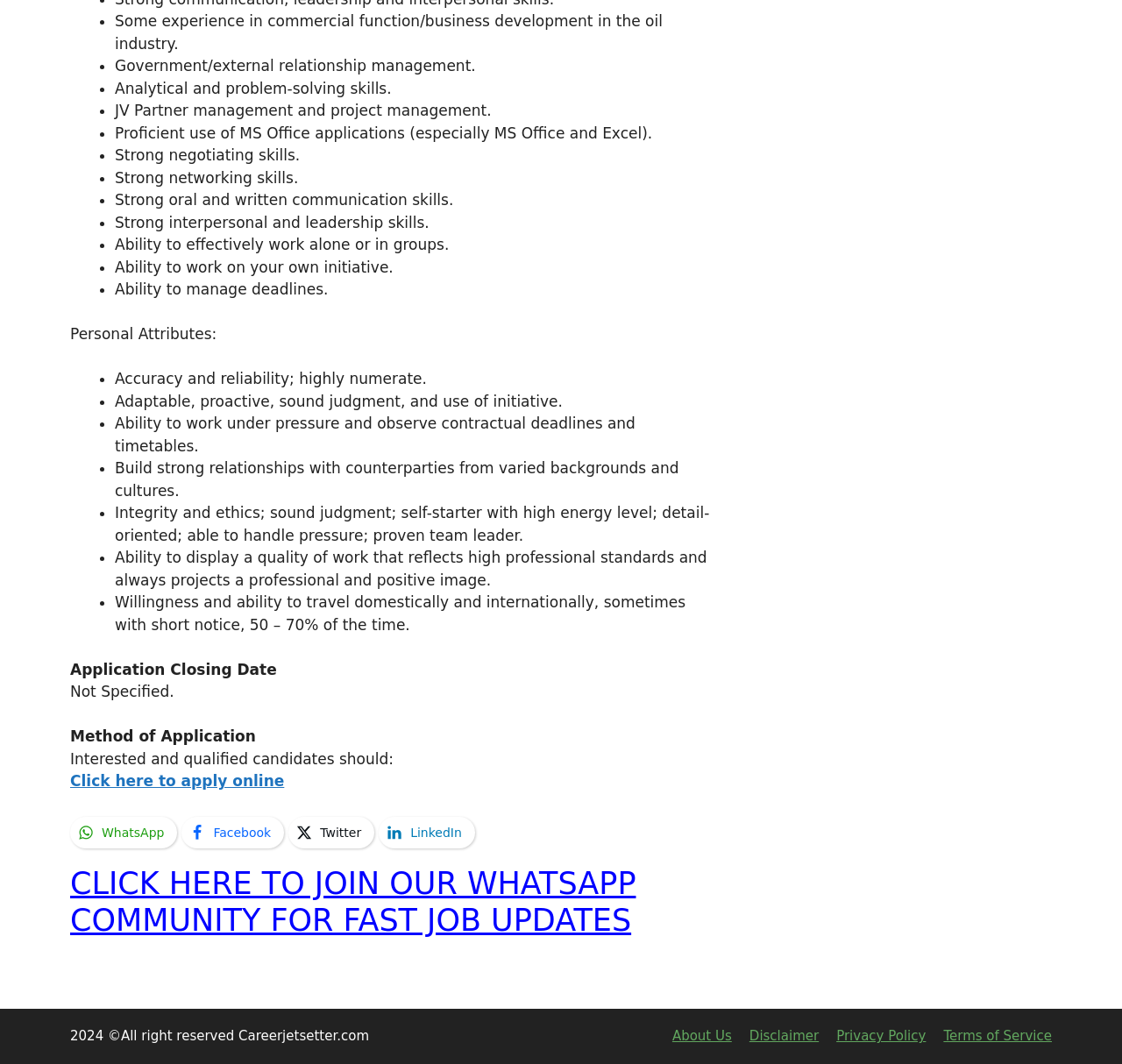Answer the question below using just one word or a short phrase: 
How many social media links are available?

4